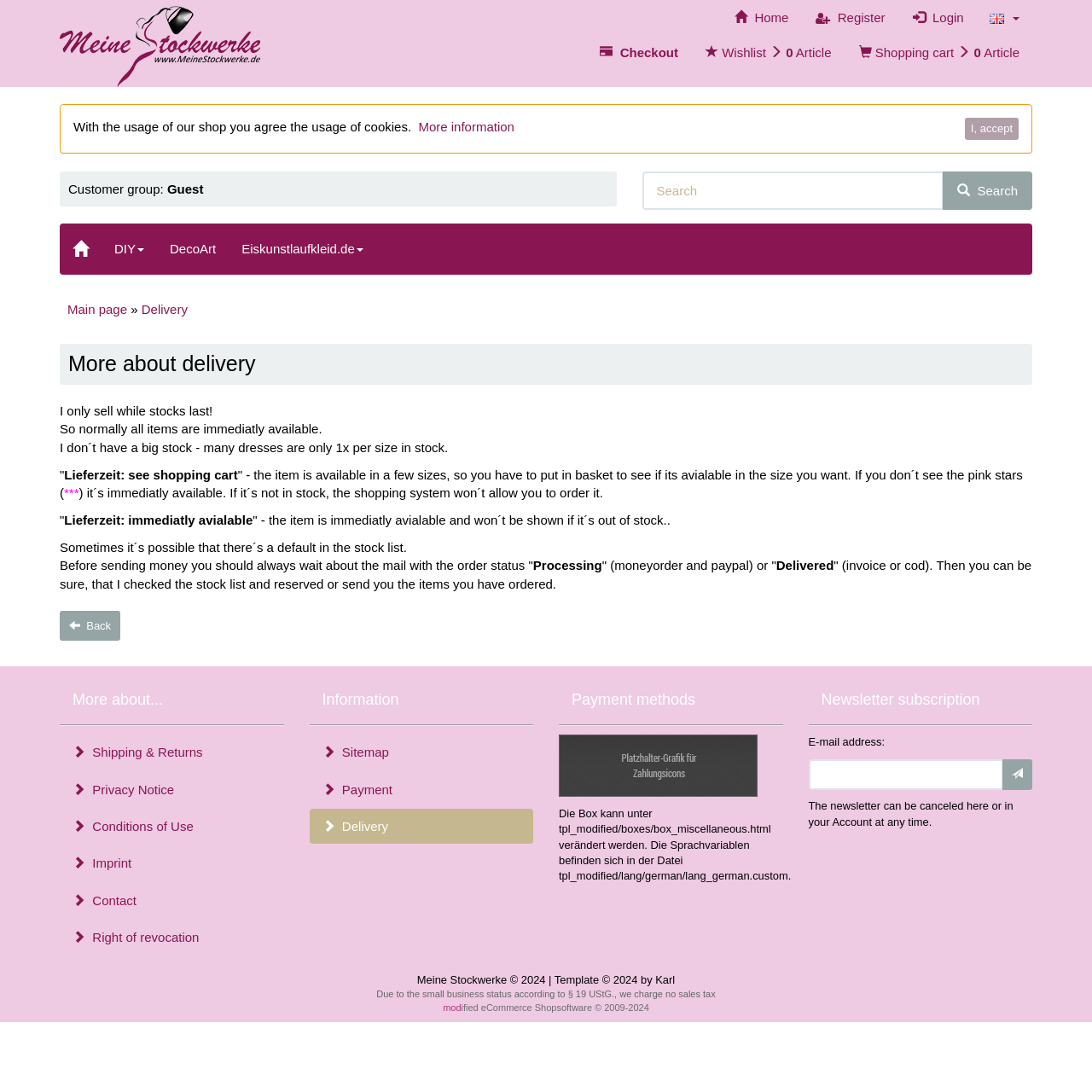Provide an in-depth caption for the contents of the webpage.

This webpage is about a delivery policy, specifically "More about delivery". At the top, there is a navigation menu with links to "Meine Stockwerke", "Home", "Register", "Login", "Checkout", "Wishlist", and "Shopping cart". On the right side of the navigation menu, there is a language selection button with an English flag icon.

Below the navigation menu, there is a notice about the usage of cookies, with a link to "More information". Next to it, there is a button to accept the cookie policy.

On the left side of the page, there is a customer group section, displaying "Guest" as the current customer group. Below it, there is a search bar with a search button.

The main content of the page is divided into sections. The first section explains the delivery policy, stating that the seller only sells while stocks last and that most items are immediately available. The section also mentions that the seller does not have a big stock, and many dresses are only available in one size per stock.

The next section explains how to check the availability of an item. It states that if an item is available, it will be marked with pink stars, and if it's not available, the shopping system won't allow the customer to order it.

The following sections provide more information about the delivery process, including the processing and delivery times, and how to check the order status.

On the left side of the page, there are links to other pages, including "Shipping & Returns", "Privacy Notice", "Conditions of Use", "Imprint", "Contact", and "Right of revocation". There is also a section with links to "Payment", "Delivery", and "Sitemap".

At the bottom of the page, there is a newsletter subscription section, where customers can enter their email address to subscribe to the newsletter. There is also a notice about the newsletter cancellation policy.

Finally, the page ends with a copyright notice and a disclaimer about the small business status according to § 19 UStG.